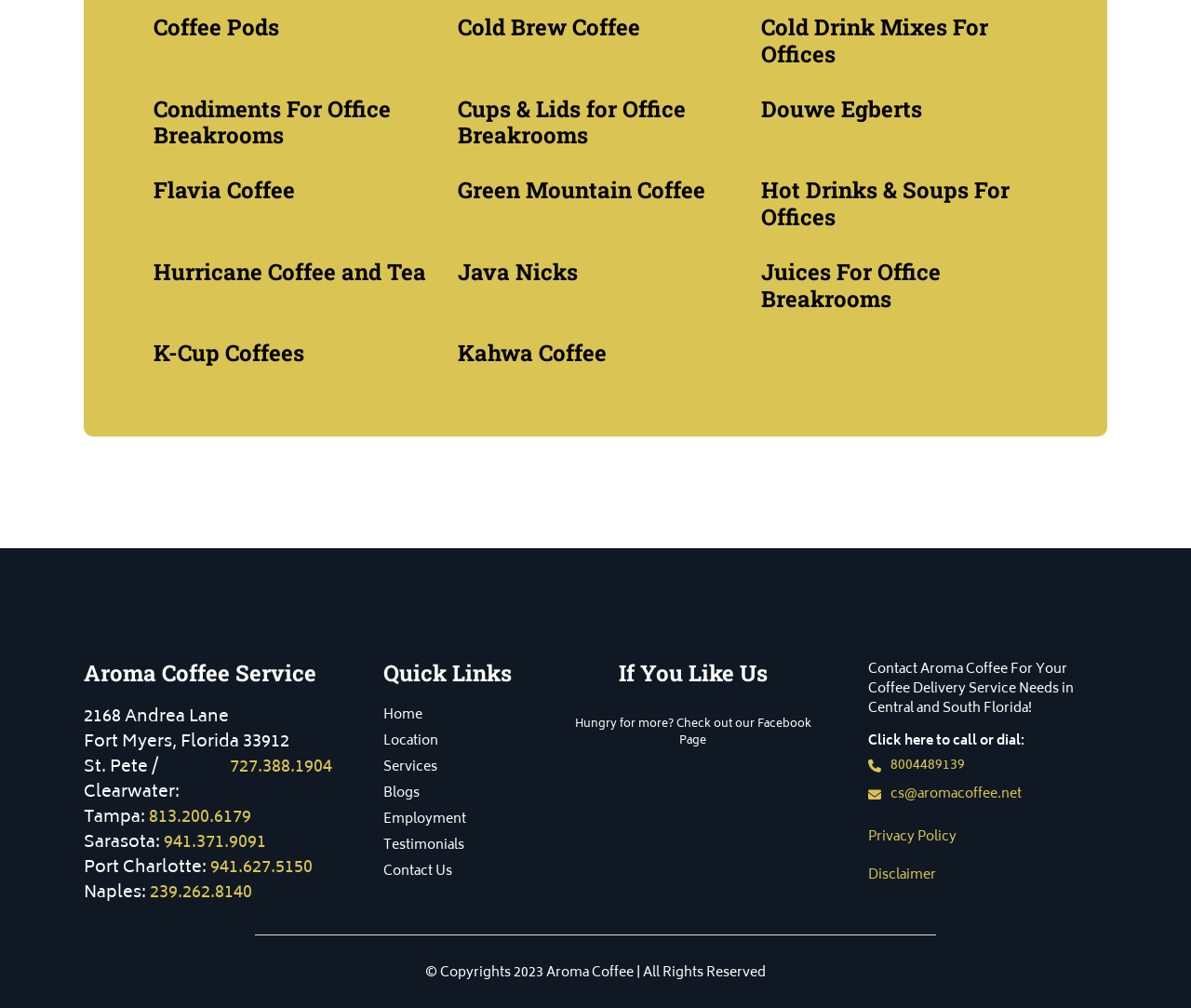How can I contact Aroma Coffee for my coffee delivery service needs?
Please ensure your answer to the question is detailed and covers all necessary aspects.

The contact information is provided at the bottom of the webpage, which includes a phone number and an email address that customers can use to reach out to Aroma Coffee for their coffee delivery service needs.